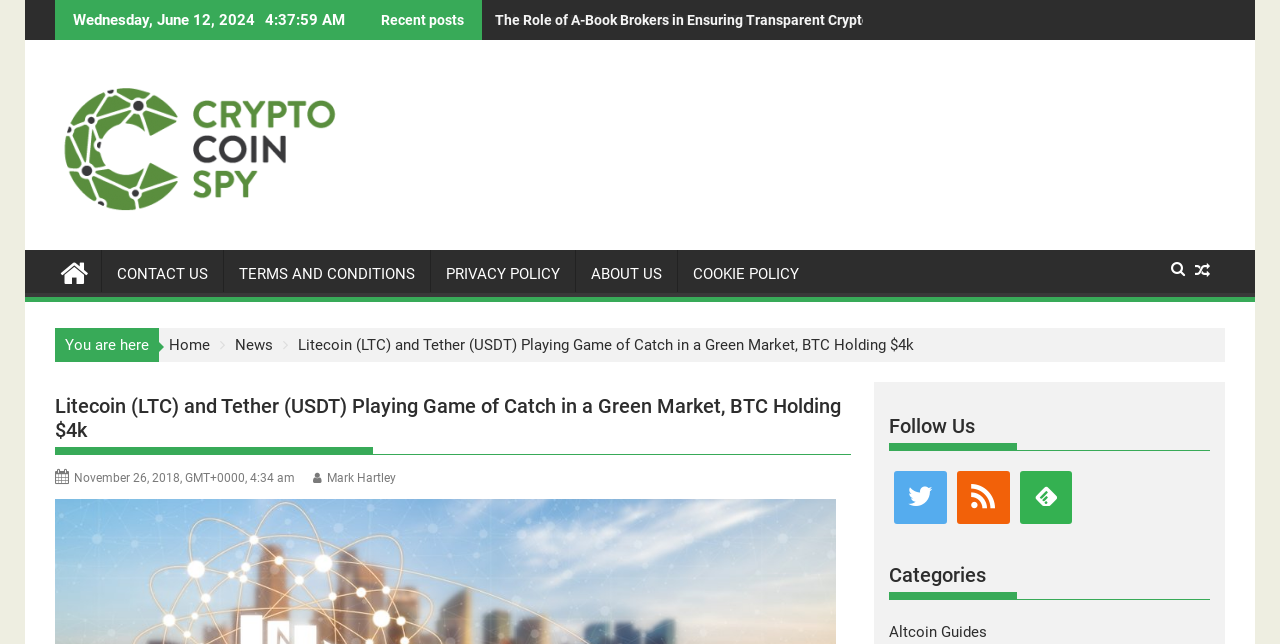What is the topic of the main article?
Please analyze the image and answer the question with as much detail as possible.

I found the topic of the main article by looking at the heading element, which says 'Litecoin (LTC) and Tether (USDT) Playing Game of Catch in a Green Market, BTC Holding $4k'.